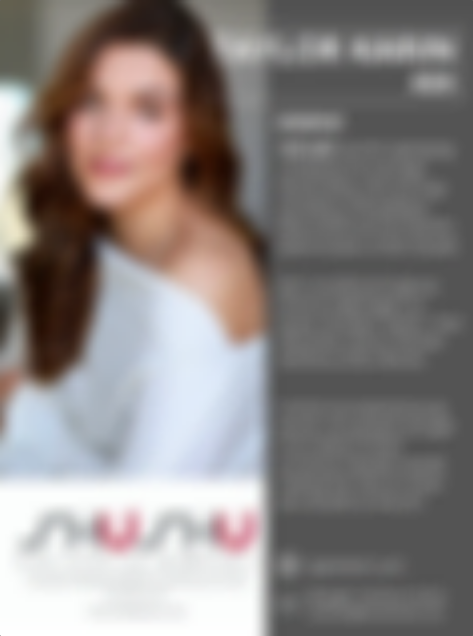What is the background of the image?
Please provide a comprehensive answer to the question based on the webpage screenshot.

The background of the image is soft and neutral, which emphasizes the woman's natural beauty and gentle expression, suggesting a warm and approachable personality.